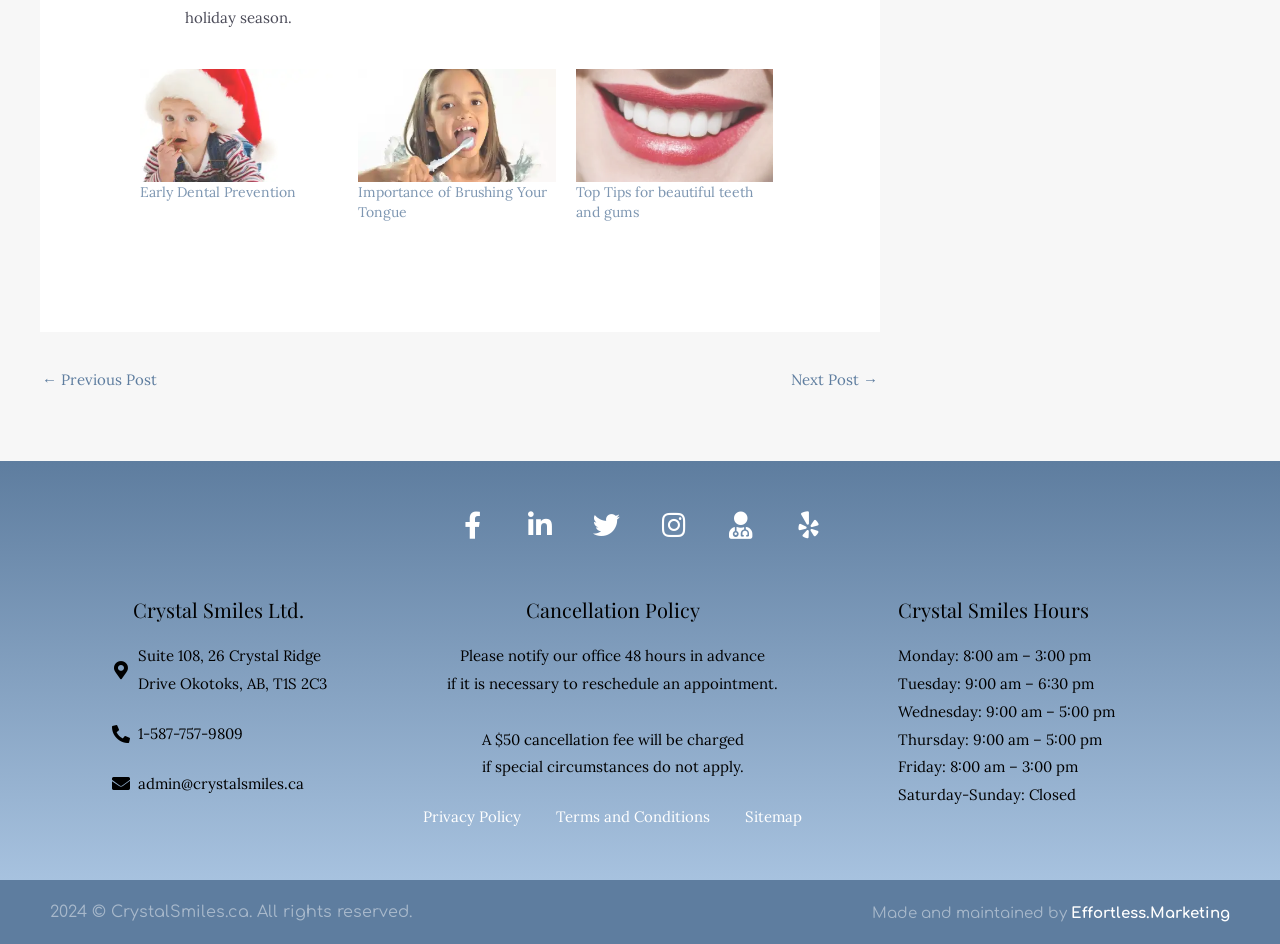Show the bounding box coordinates for the HTML element as described: "Importance of Brushing Your Tongue".

[0.28, 0.194, 0.427, 0.234]